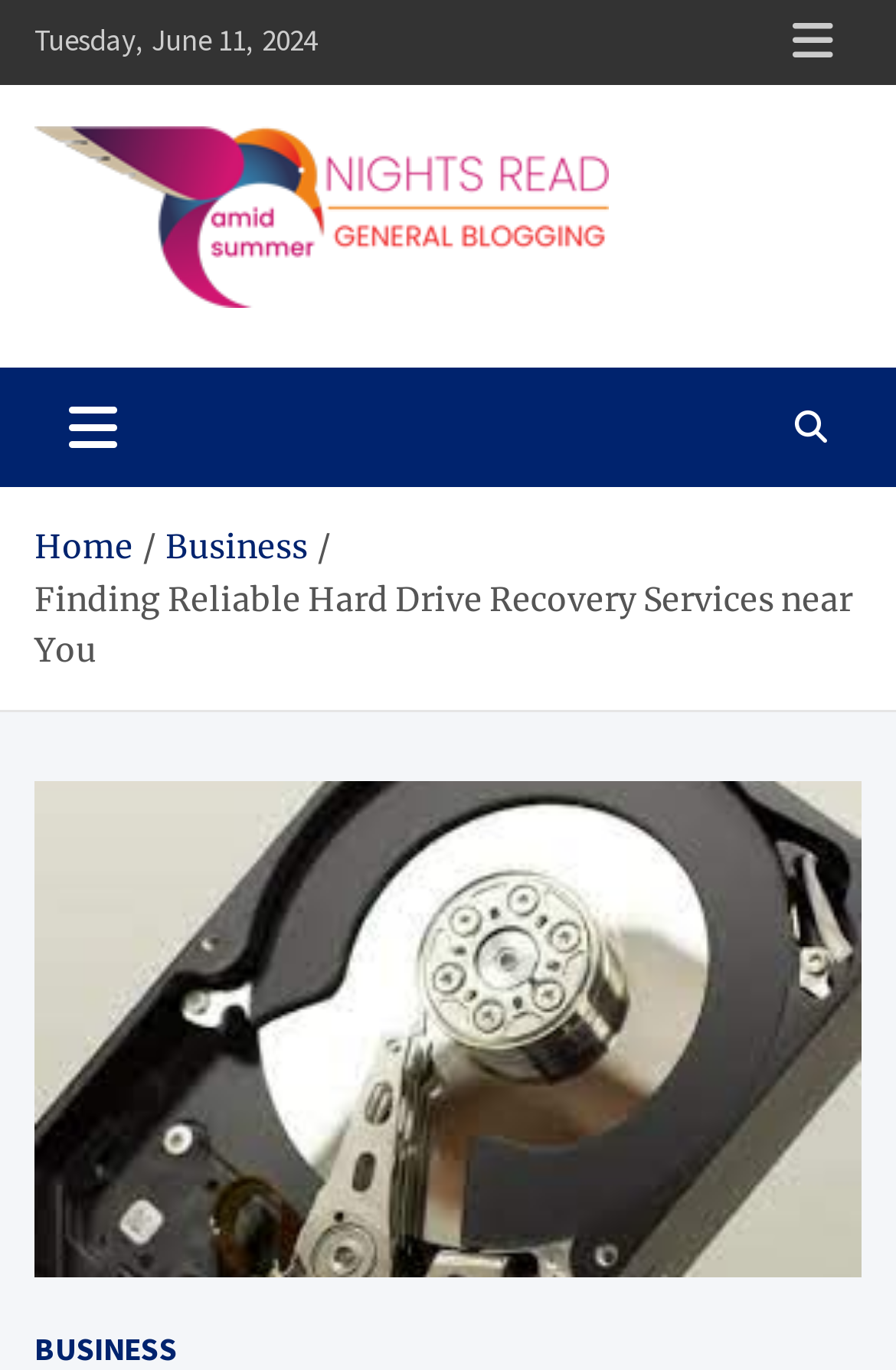Answer the question below in one word or phrase:
What is the purpose of the figure element?

Unknown